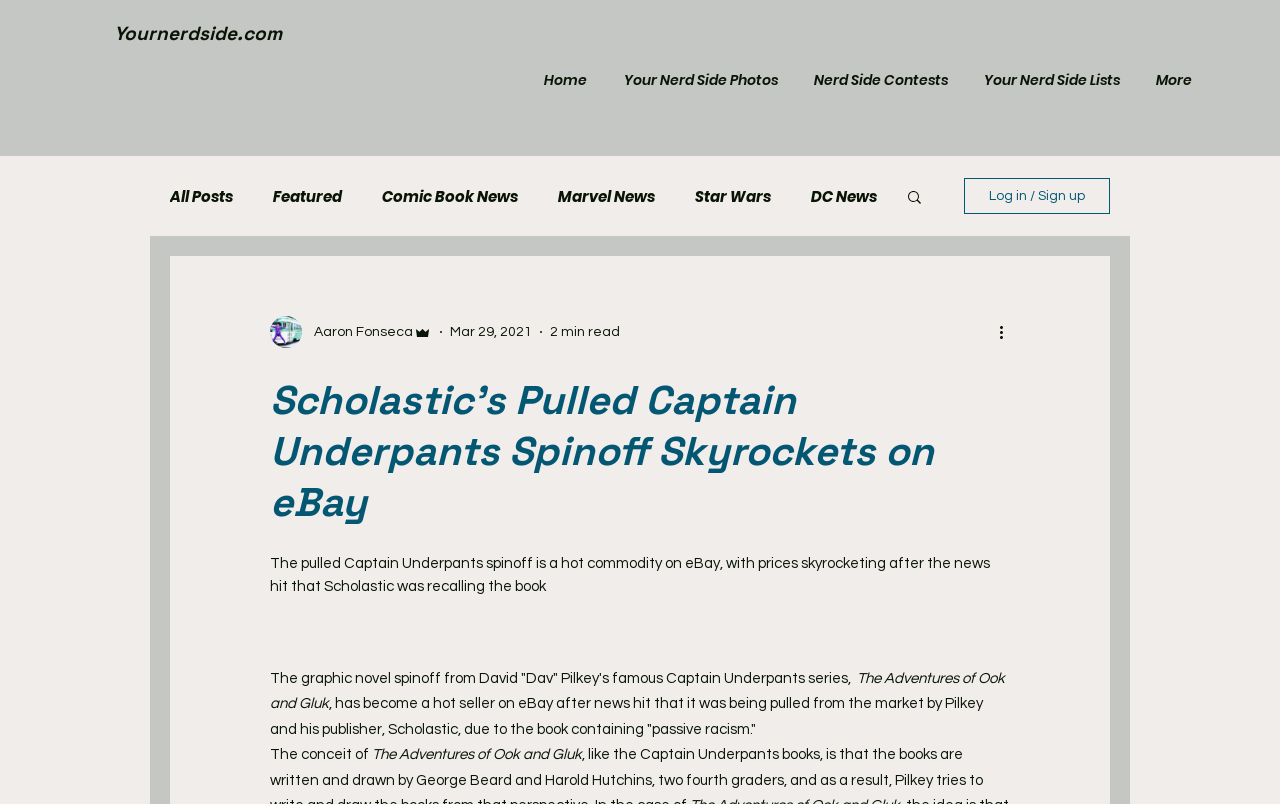Please specify the bounding box coordinates of the region to click in order to perform the following instruction: "Go to the 'Comic Book News' section".

[0.298, 0.229, 0.405, 0.258]